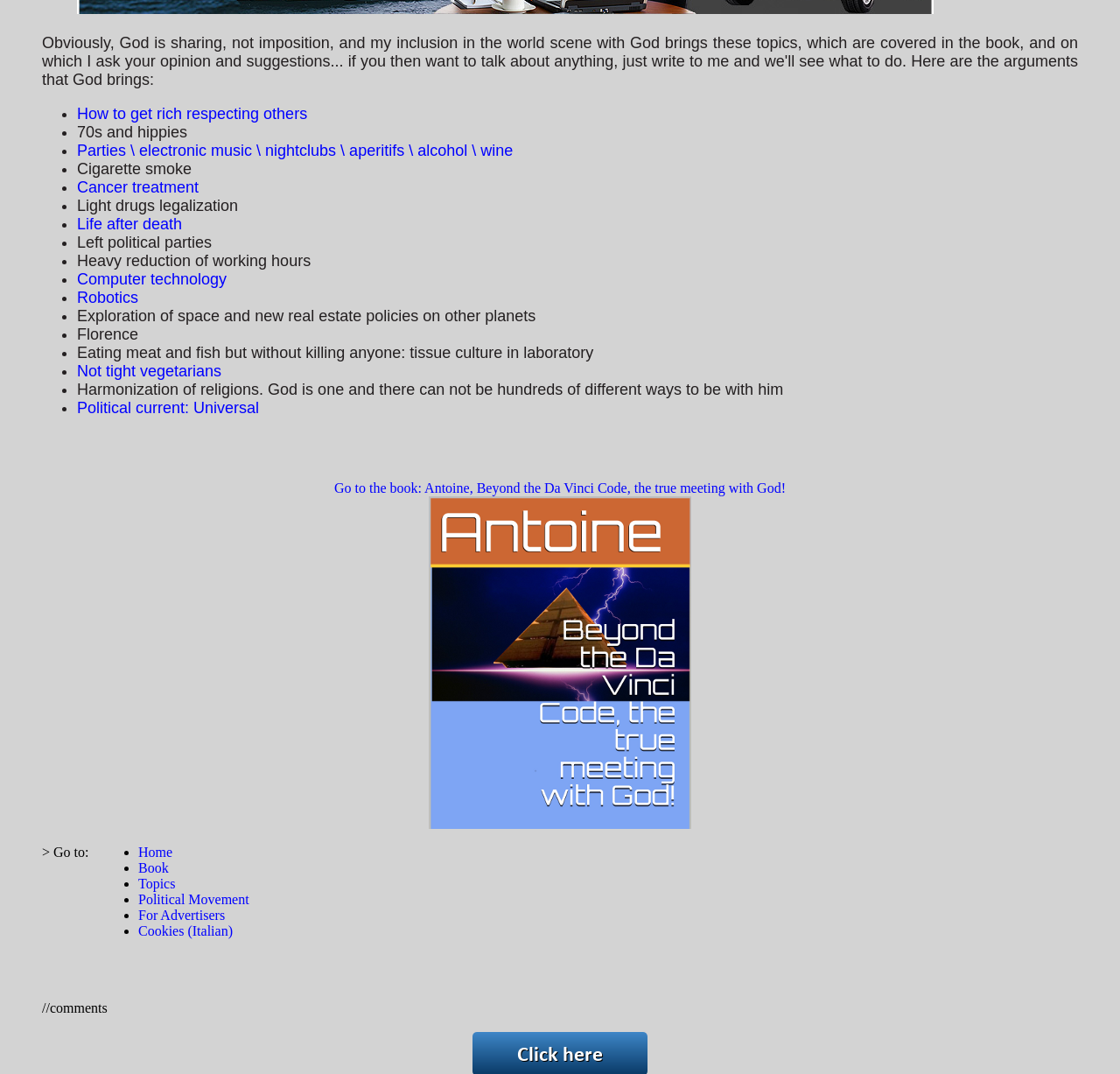Locate the bounding box coordinates of the element's region that should be clicked to carry out the following instruction: "Click on 'Computer technology'". The coordinates need to be four float numbers between 0 and 1, i.e., [left, top, right, bottom].

[0.069, 0.252, 0.202, 0.268]